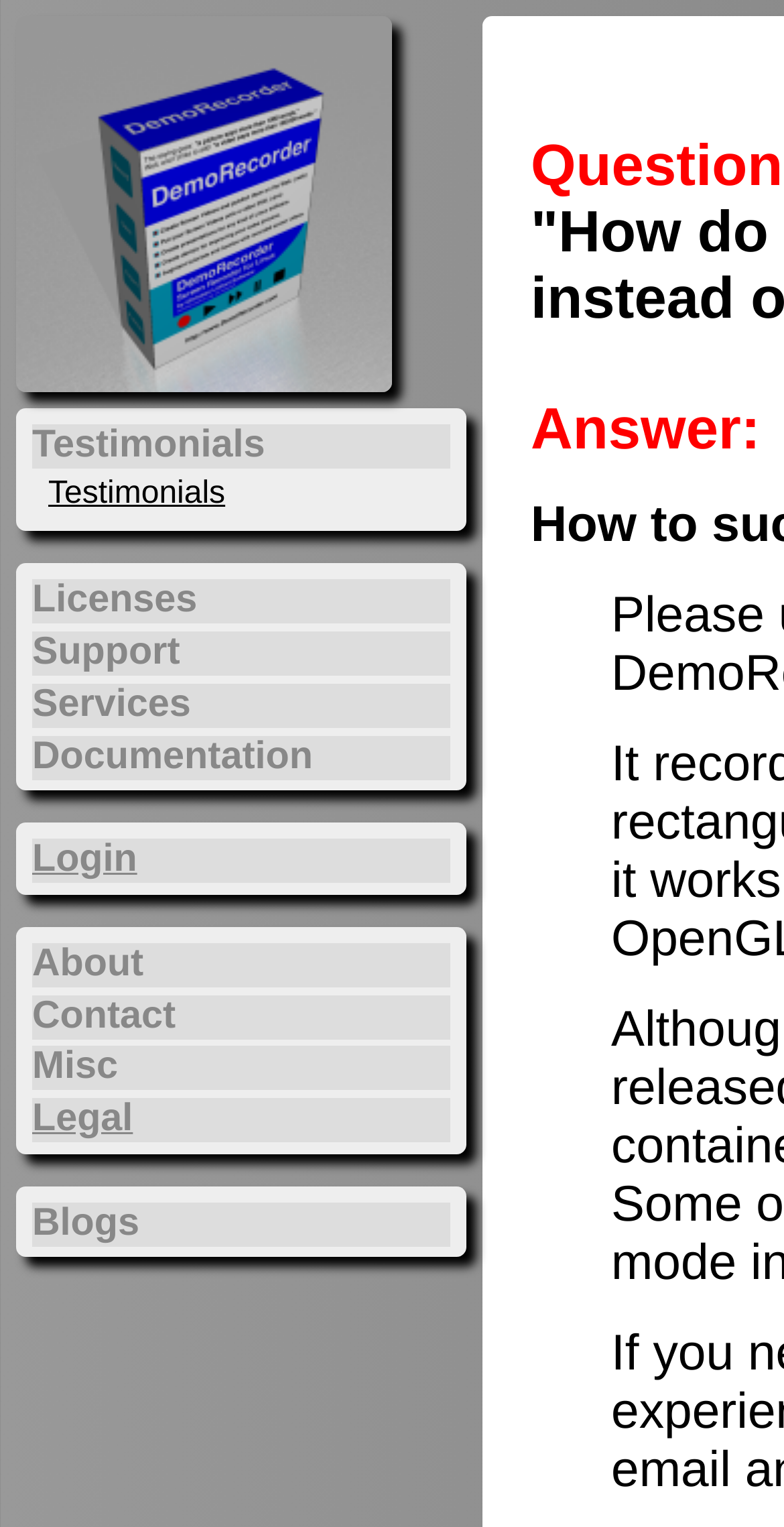Determine the bounding box for the UI element described here: "name="Email" placeholder="Email address"".

None